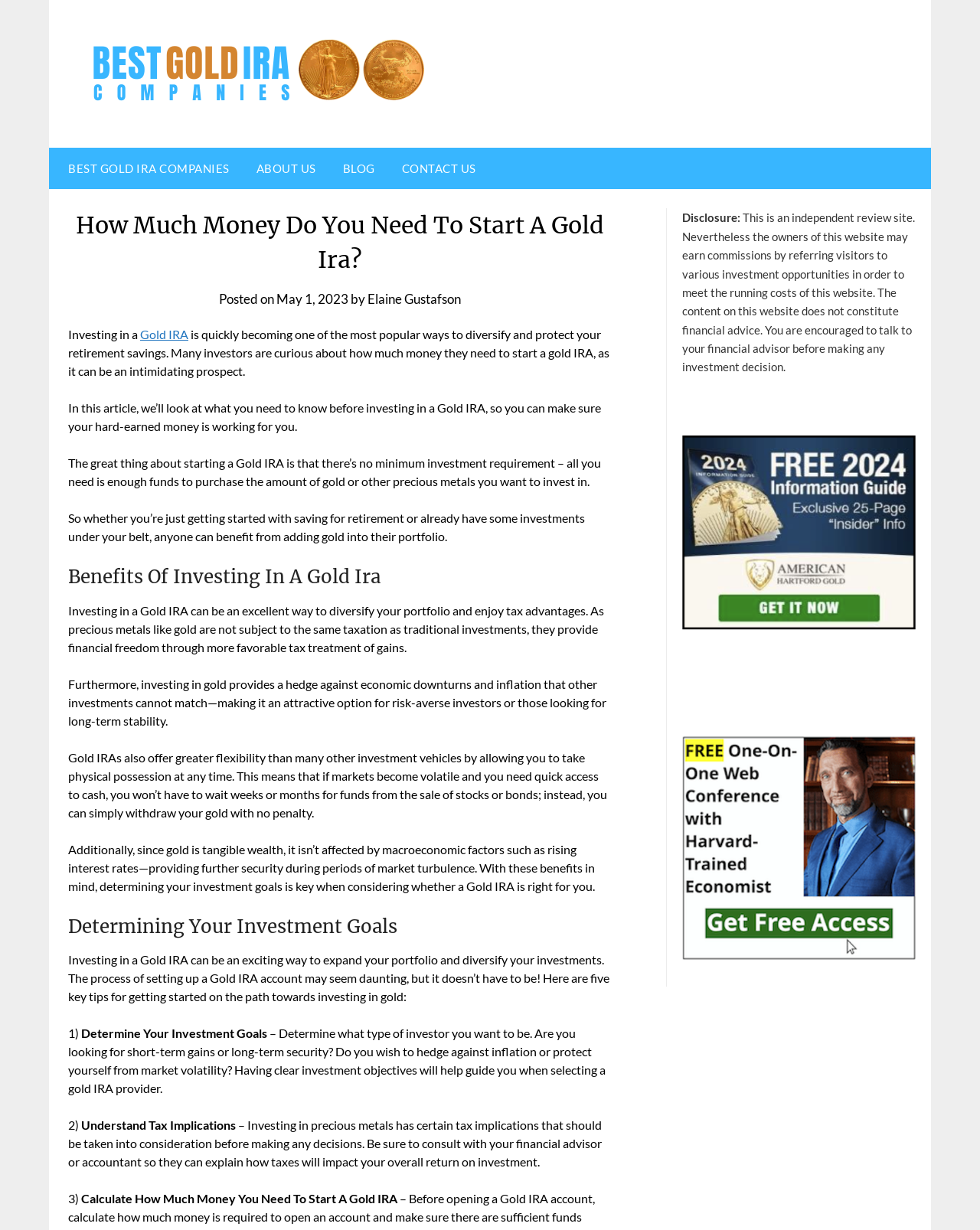Pinpoint the bounding box coordinates for the area that should be clicked to perform the following instruction: "Click on the 'May 1, 2023' link to see the post date".

[0.282, 0.237, 0.356, 0.25]